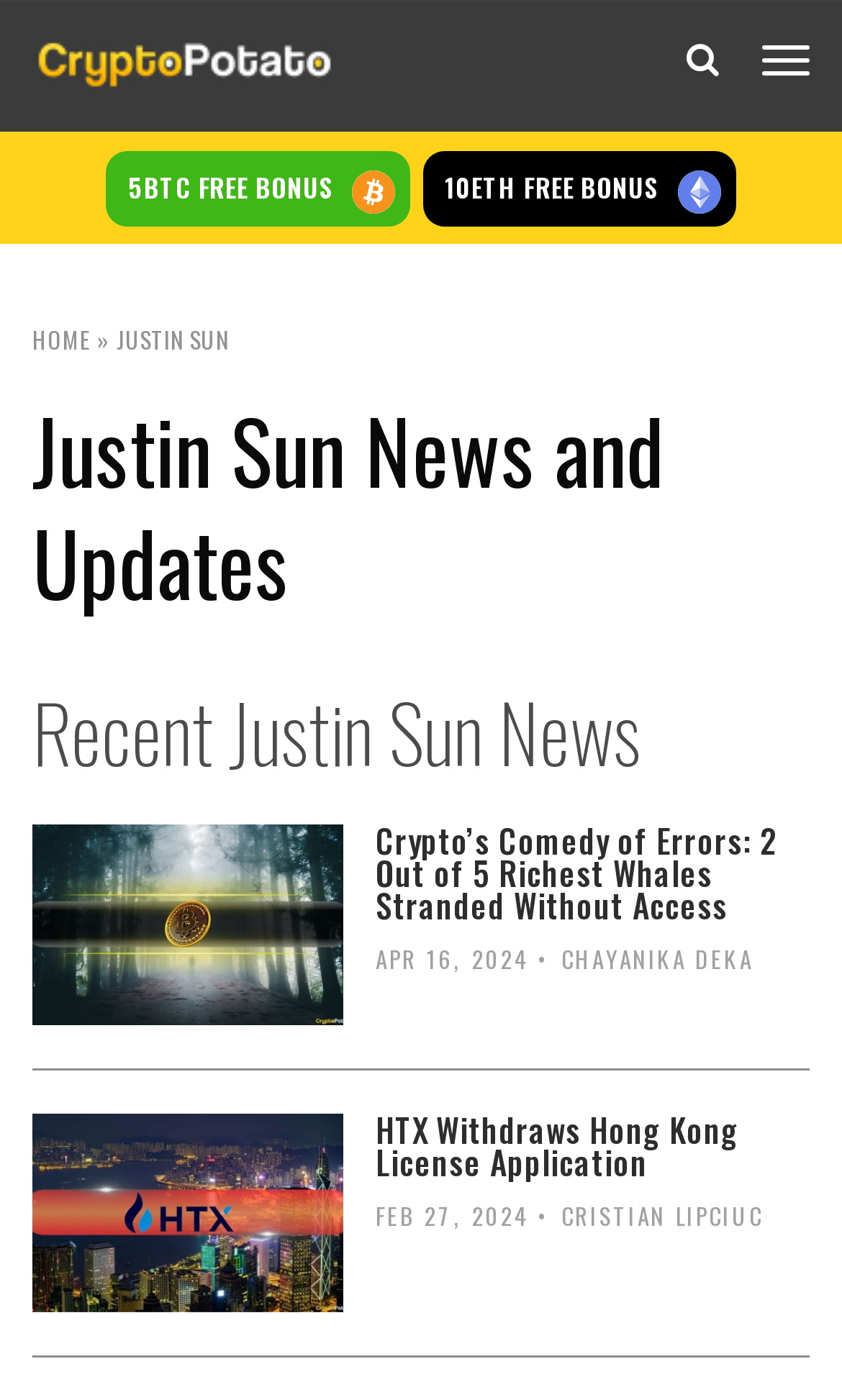Kindly provide the bounding box coordinates of the section you need to click on to fulfill the given instruction: "View the image of 'HTX Withdraws Hong Kong License Application'".

[0.038, 0.795, 0.408, 0.937]